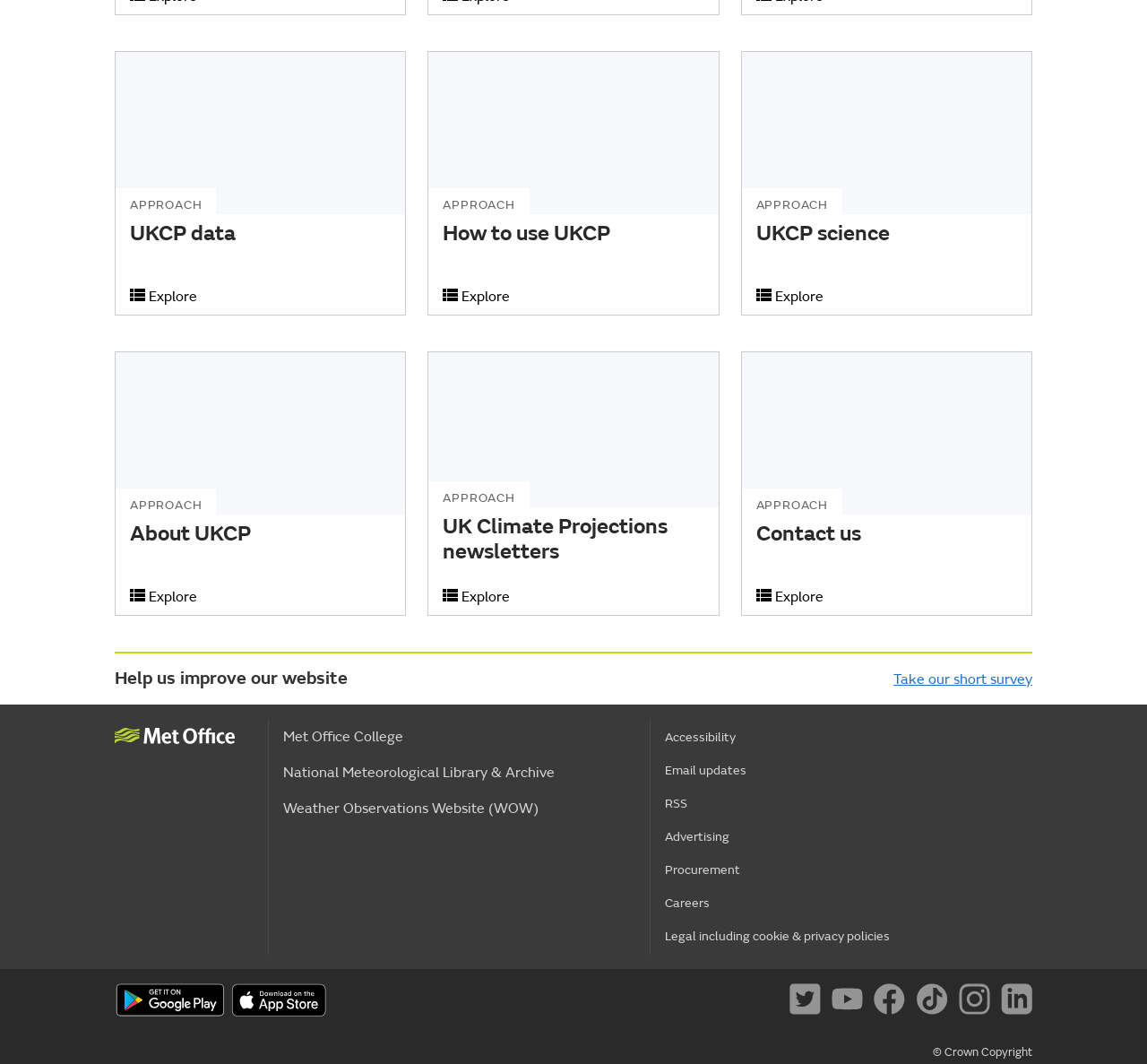Determine the bounding box coordinates of the element that should be clicked to execute the following command: "Contact us through Contact Form".

None